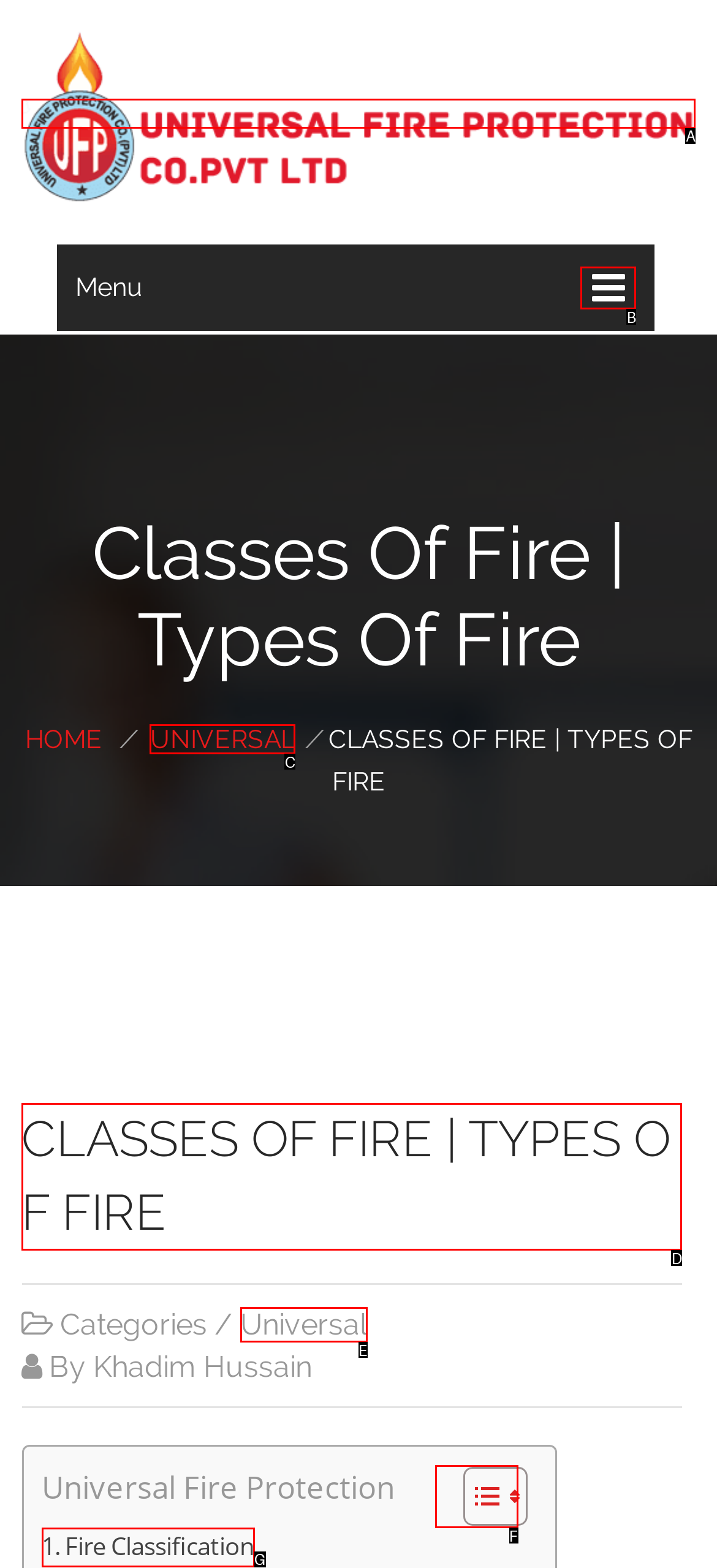Match the HTML element to the given description: Fire Classification
Indicate the option by its letter.

G